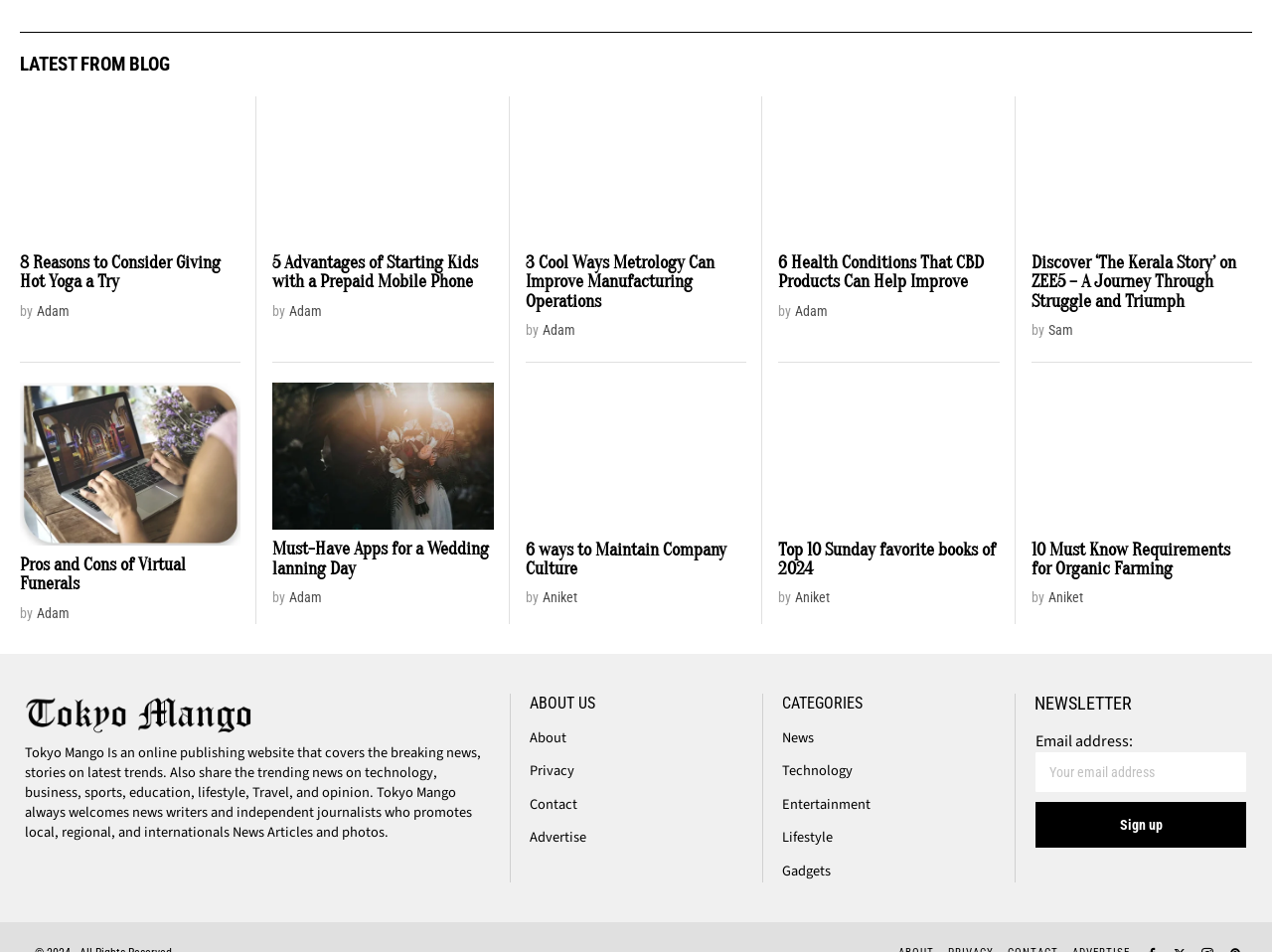Respond to the question with just a single word or phrase: 
What is the topic of the sixth article?

Virtual Funerals